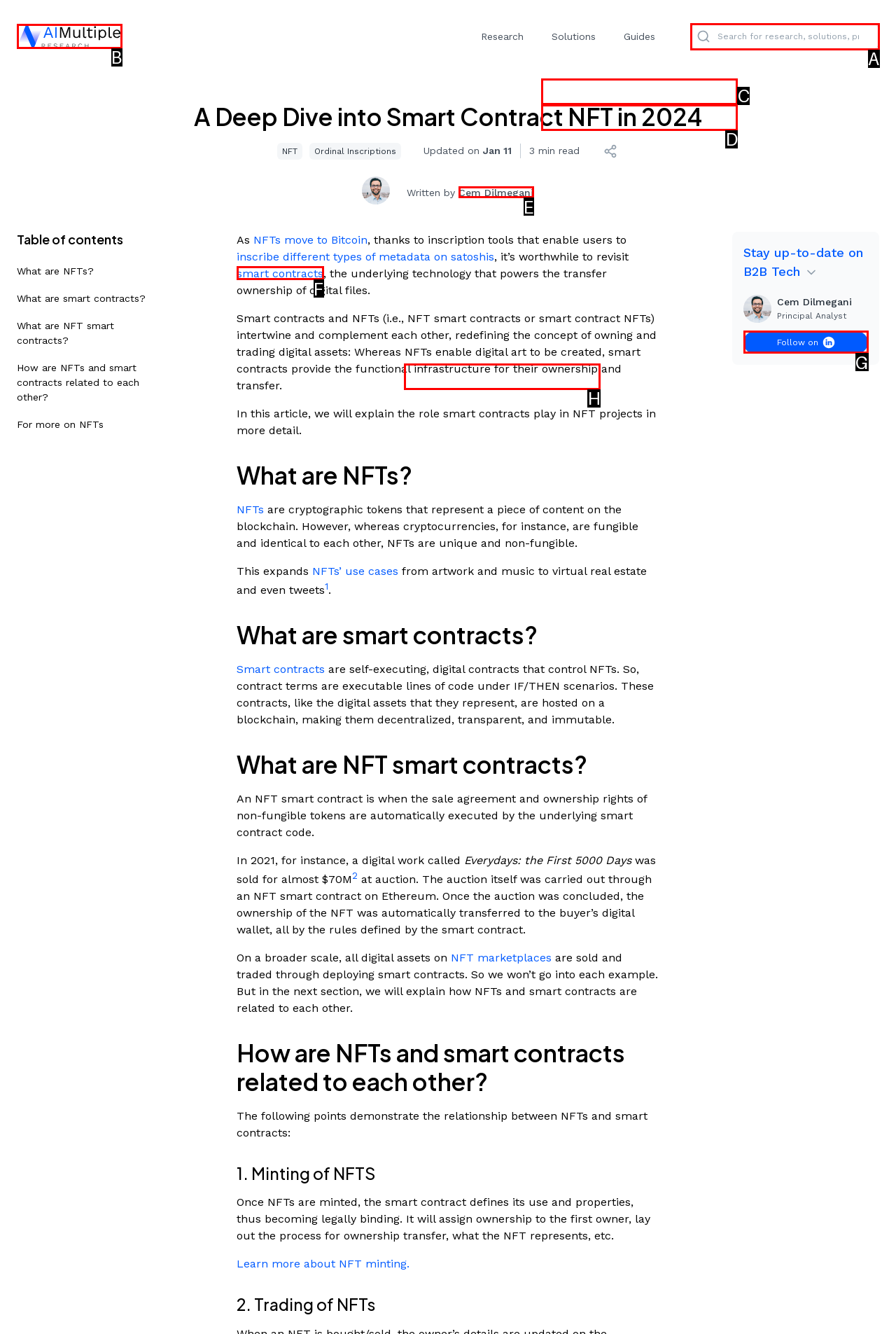Based on the element described as: Cem Dilmegani
Find and respond with the letter of the correct UI element.

E